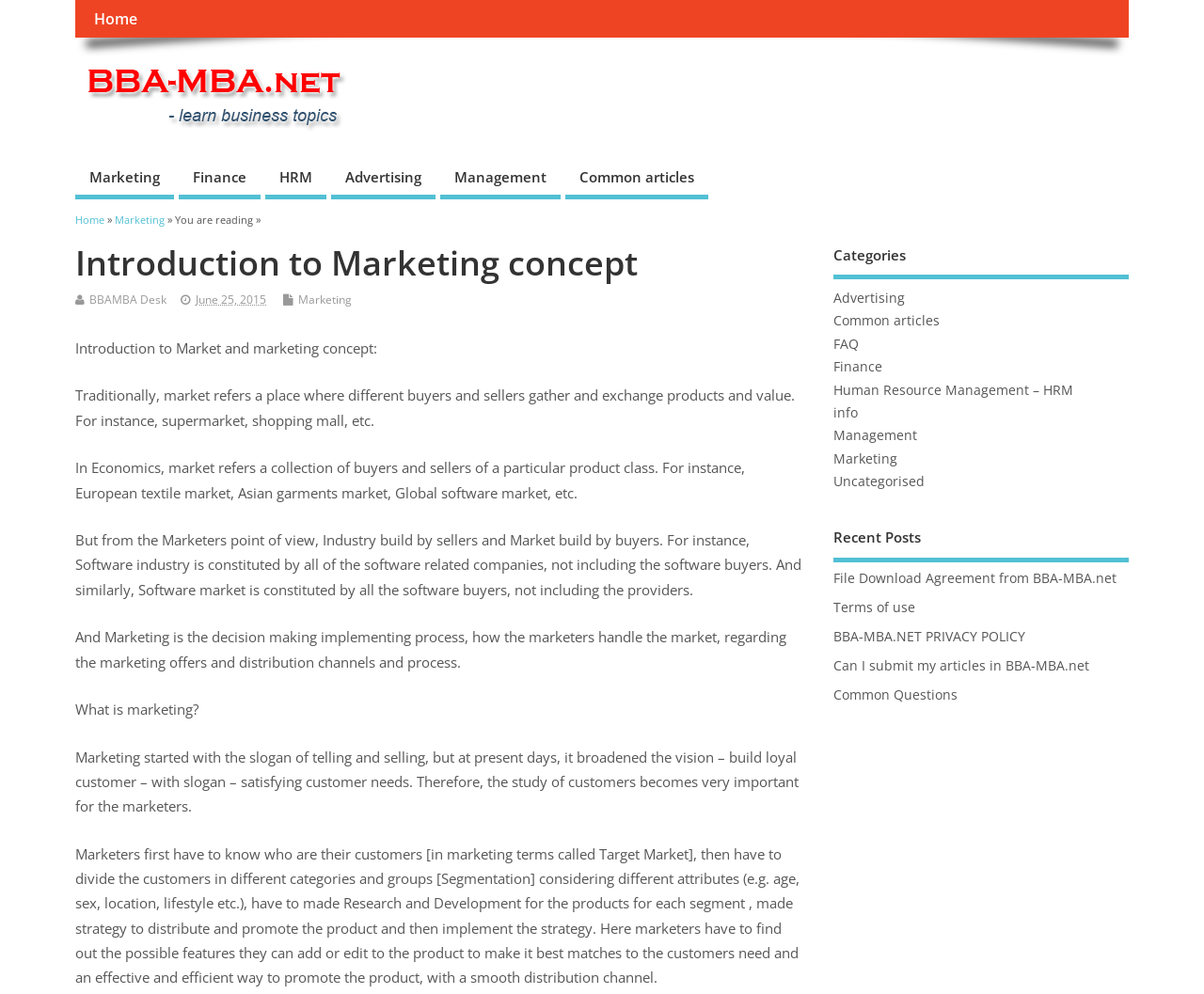Based on the element description Laos, identify the bounding box coordinates for the UI element. The coordinates should be in the format (top-left x, top-left y, bottom-right x, bottom-right y) and within the 0 to 1 range.

None